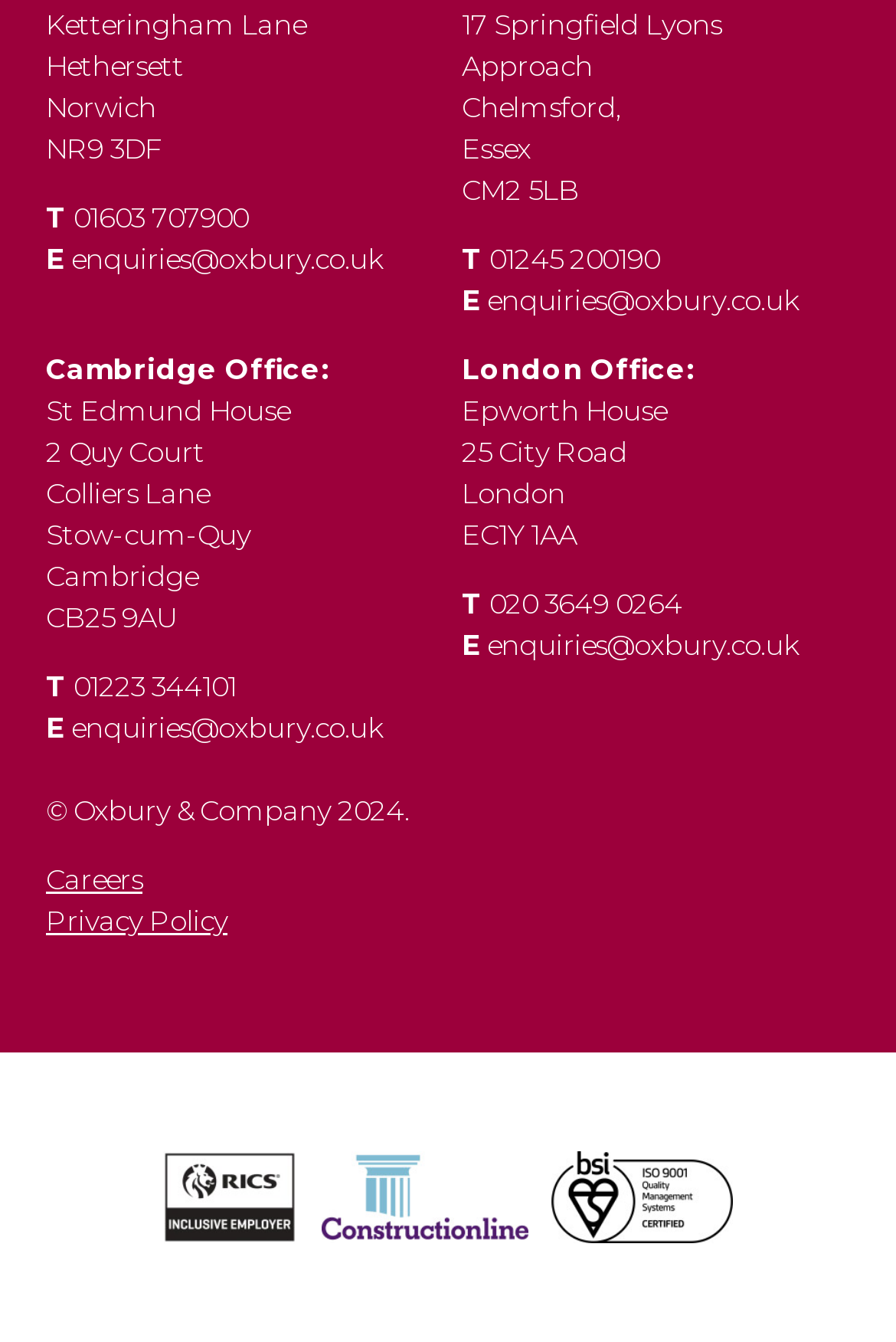Given the element description T 020 3649 0264, identify the bounding box coordinates for the UI element on the webpage screenshot. The format should be (top-left x, top-left y, bottom-right x, bottom-right y), with values between 0 and 1.

[0.515, 0.435, 0.949, 0.466]